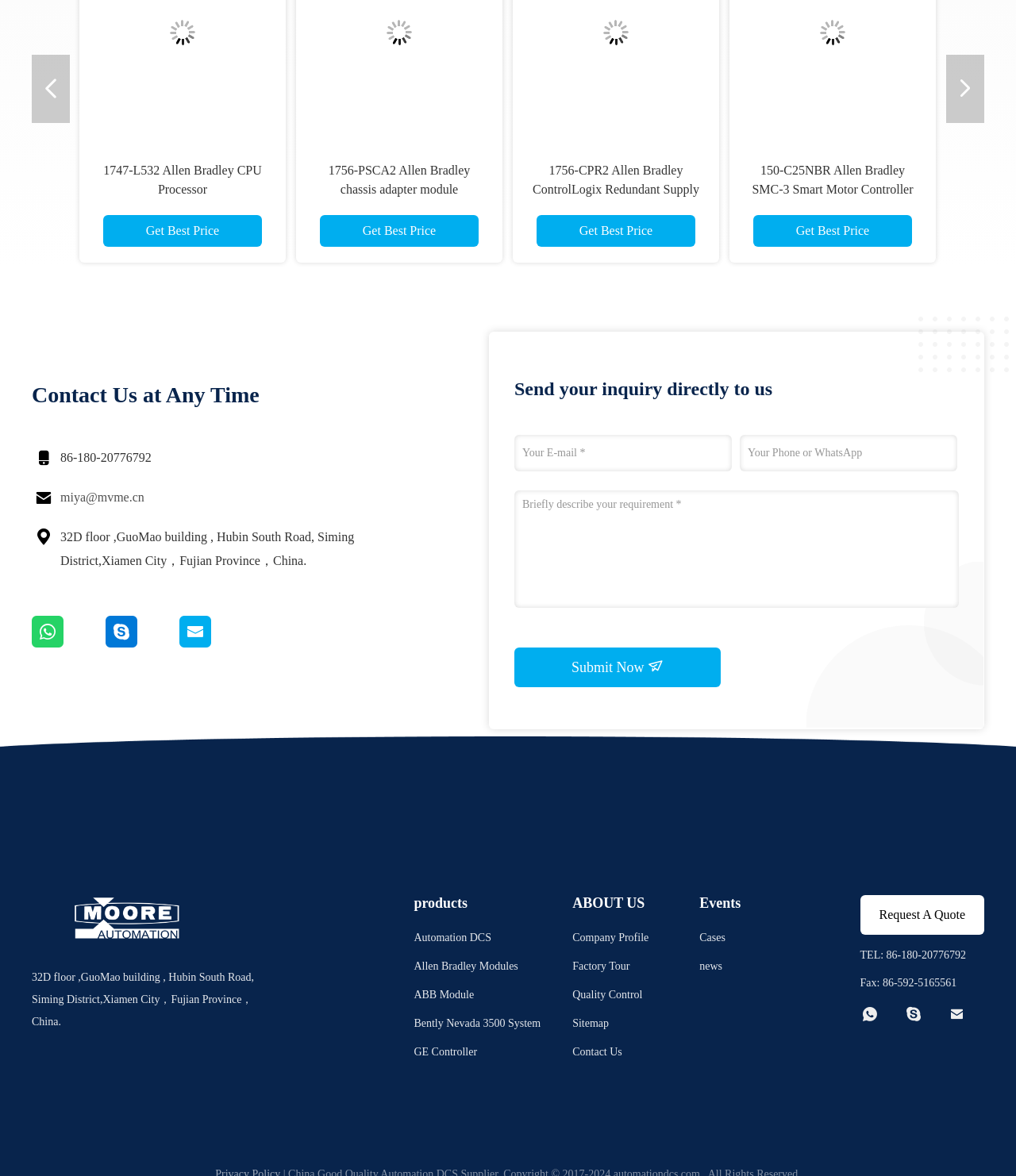Look at the image and give a detailed response to the following question: What is the address of the company?

I found the company's address listed at the bottom of the page, and it is 32D floor,GuoMao building, Hubin South Road, Siming District,Xiamen City，Fujian Province，China.